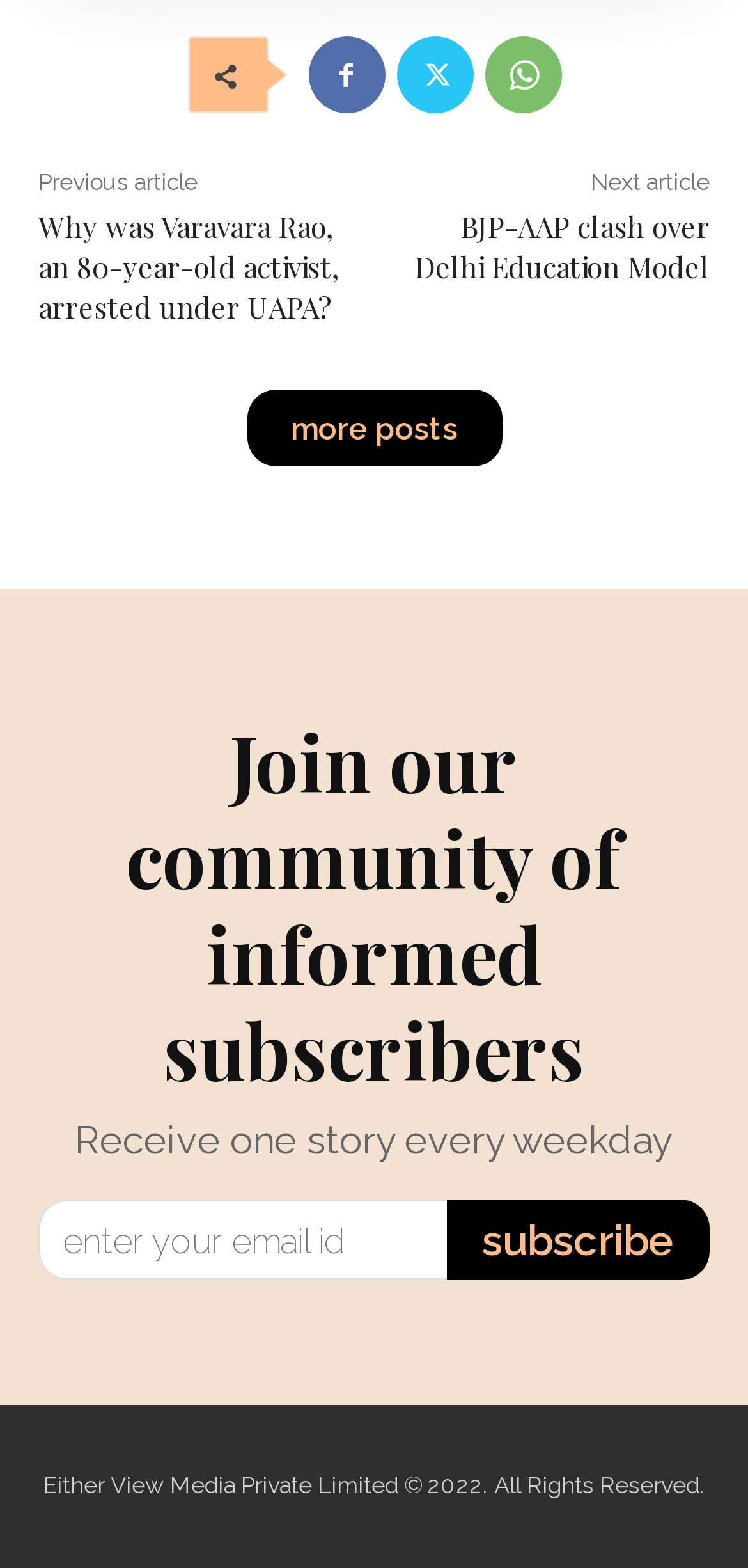Please identify the bounding box coordinates of the clickable element to fulfill the following instruction: "Read the article about Varavara Rao". The coordinates should be four float numbers between 0 and 1, i.e., [left, top, right, bottom].

[0.051, 0.133, 0.456, 0.209]